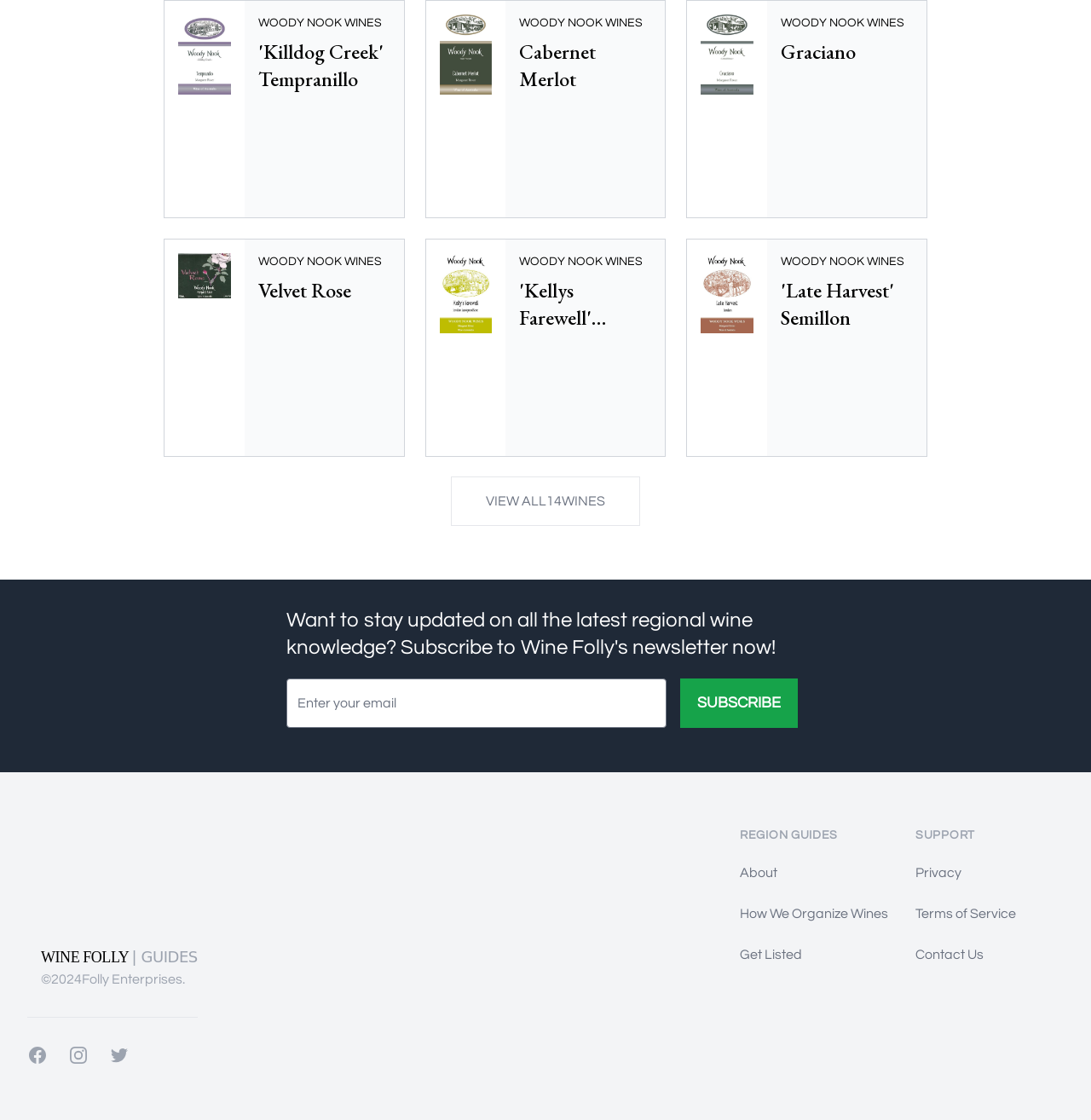Locate the UI element described by Terms of Service in the provided webpage screenshot. Return the bounding box coordinates in the format (top-left x, top-left y, bottom-right x, bottom-right y), ensuring all values are between 0 and 1.

[0.839, 0.81, 0.931, 0.822]